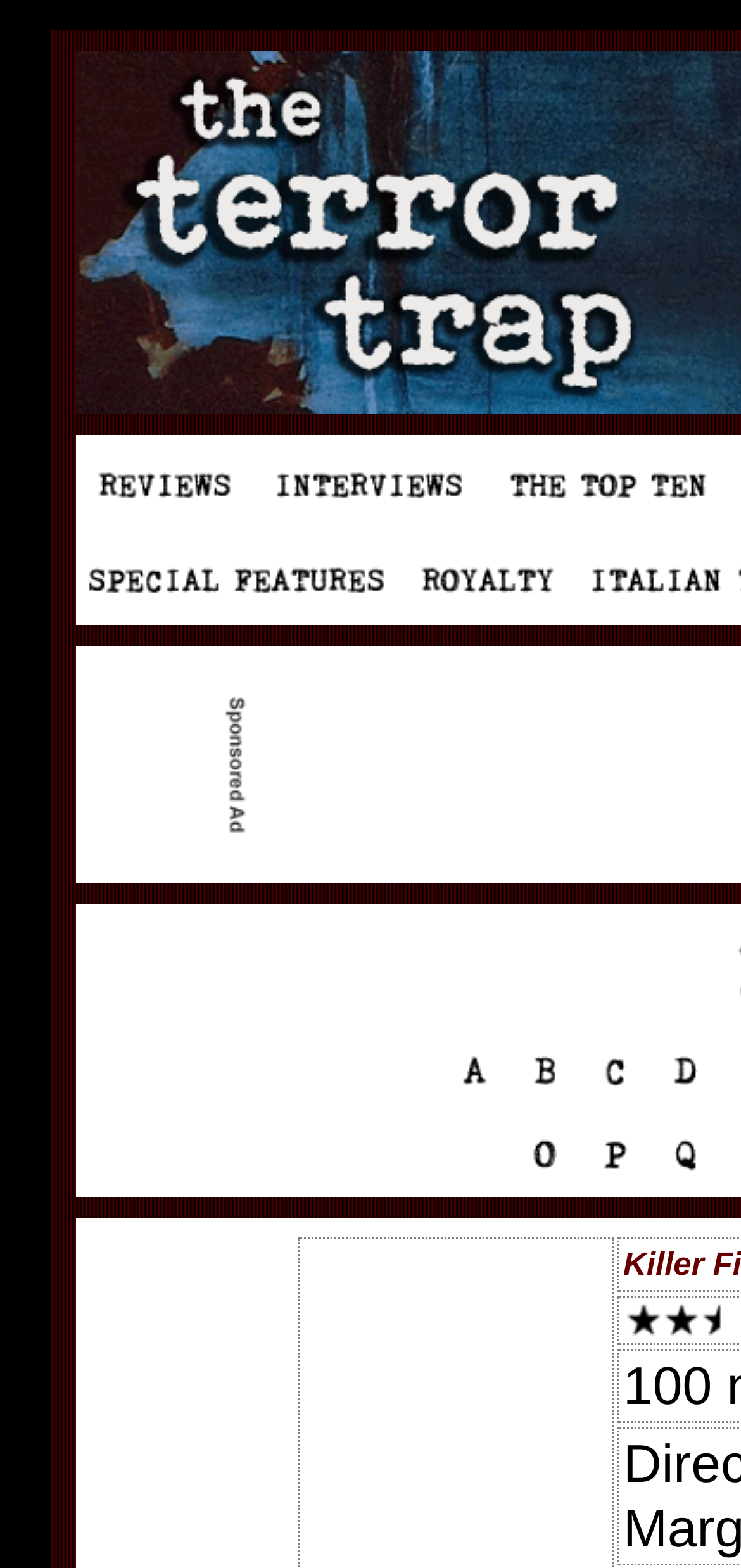Please identify the bounding box coordinates of the element I need to click to follow this instruction: "follow on Twitter".

None